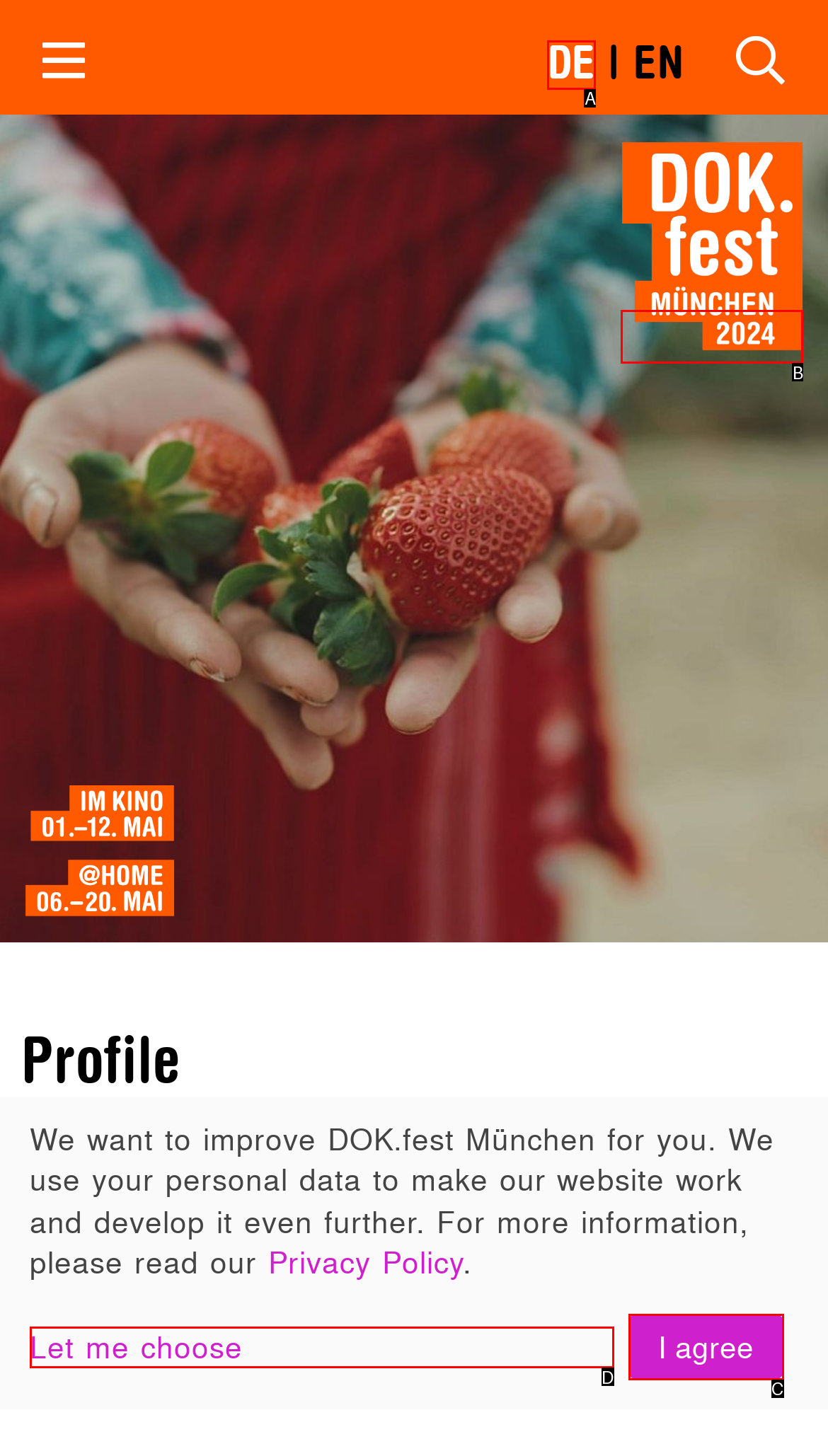Identify the UI element that corresponds to this description: Let me choose
Respond with the letter of the correct option.

D